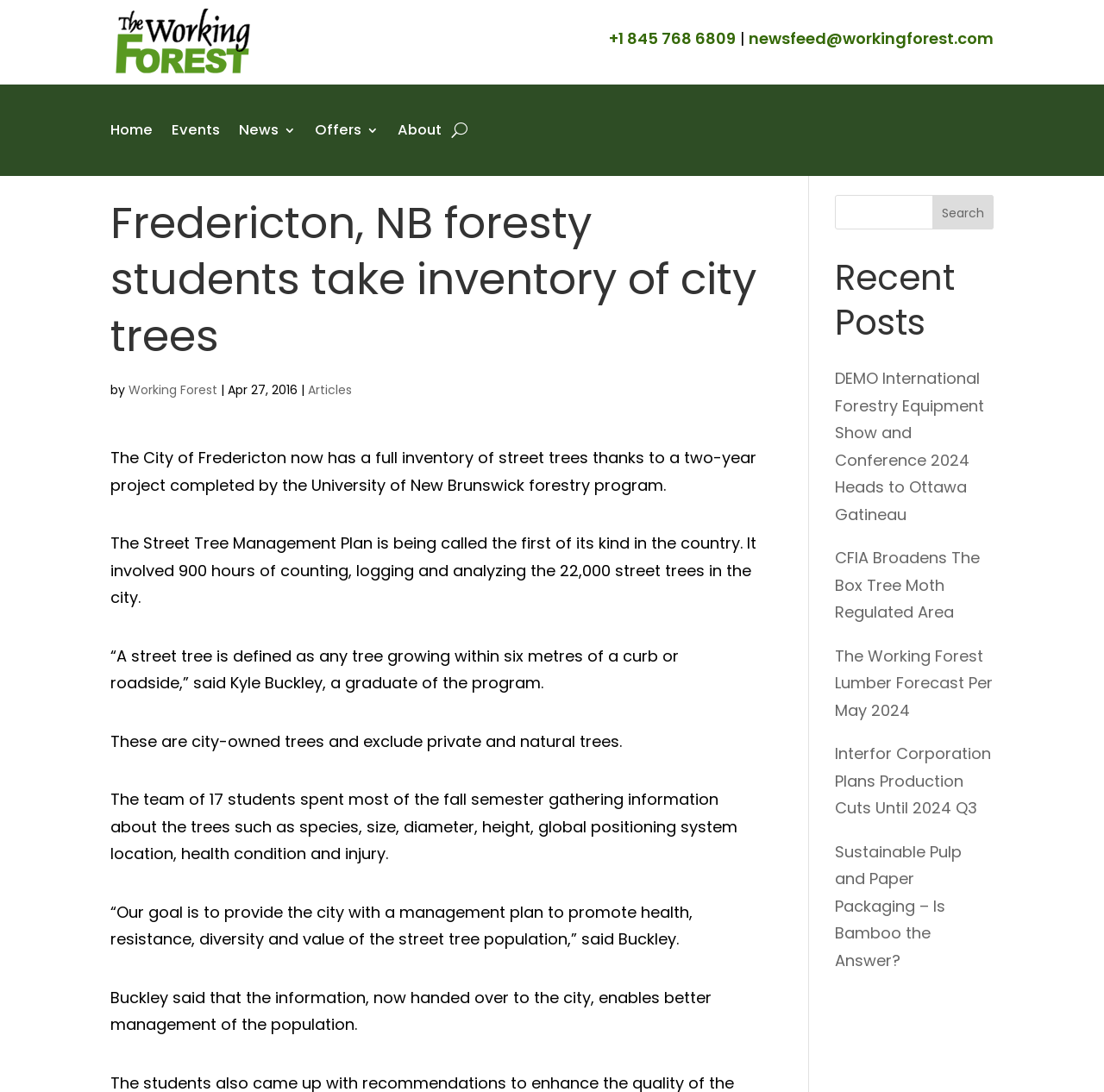Pinpoint the bounding box coordinates of the area that should be clicked to complete the following instruction: "Click the 'Home' link". The coordinates must be given as four float numbers between 0 and 1, i.e., [left, top, right, bottom].

[0.1, 0.089, 0.138, 0.149]